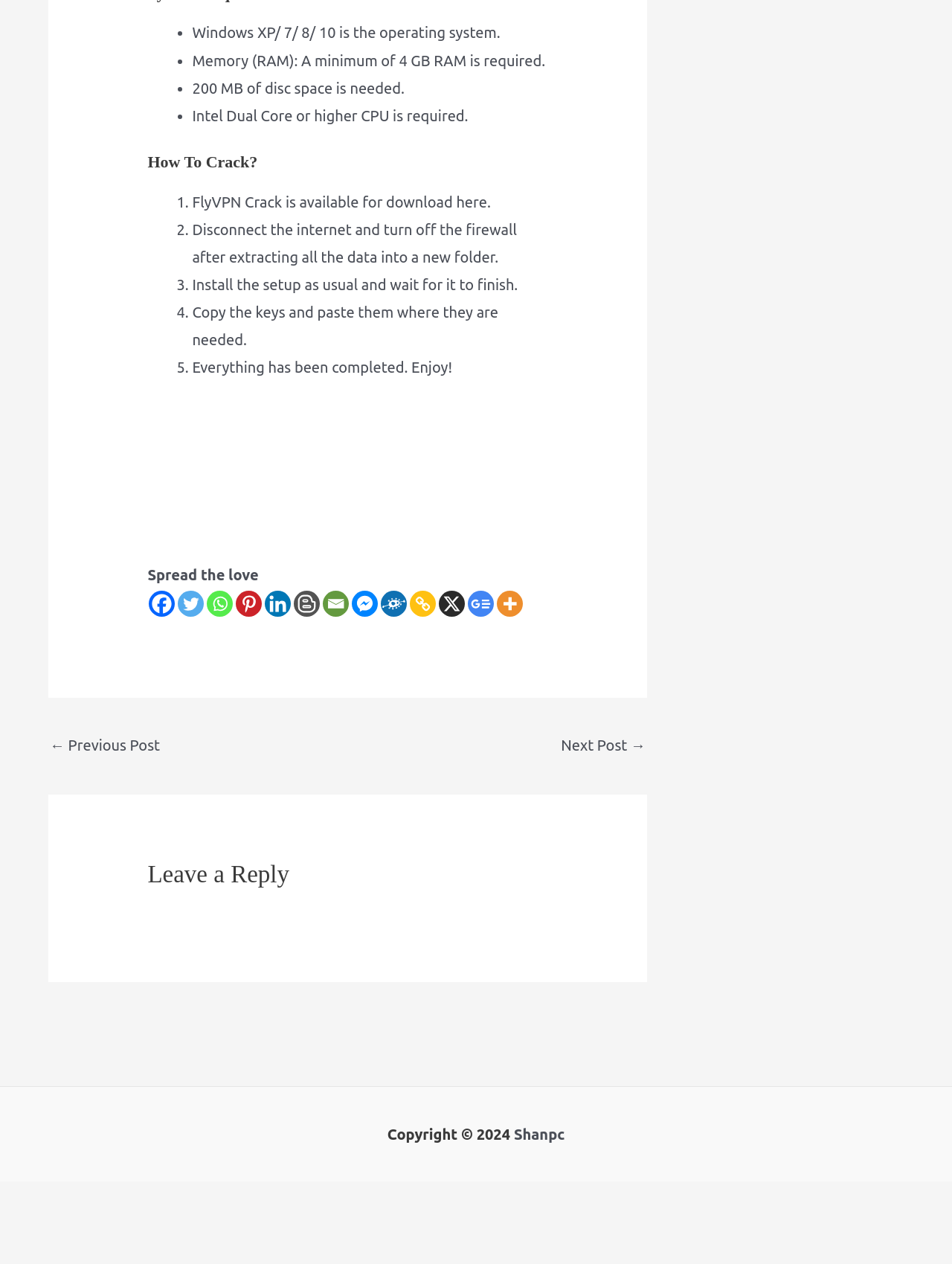How many steps are there to crack FlyVPN?
Using the image as a reference, answer the question in detail.

The webpage provides a step-by-step guide on how to crack FlyVPN, and there are five steps listed, starting from '1. FlyVPN Crack is available for download here.' to '5. Everything has been completed. Enjoy!'